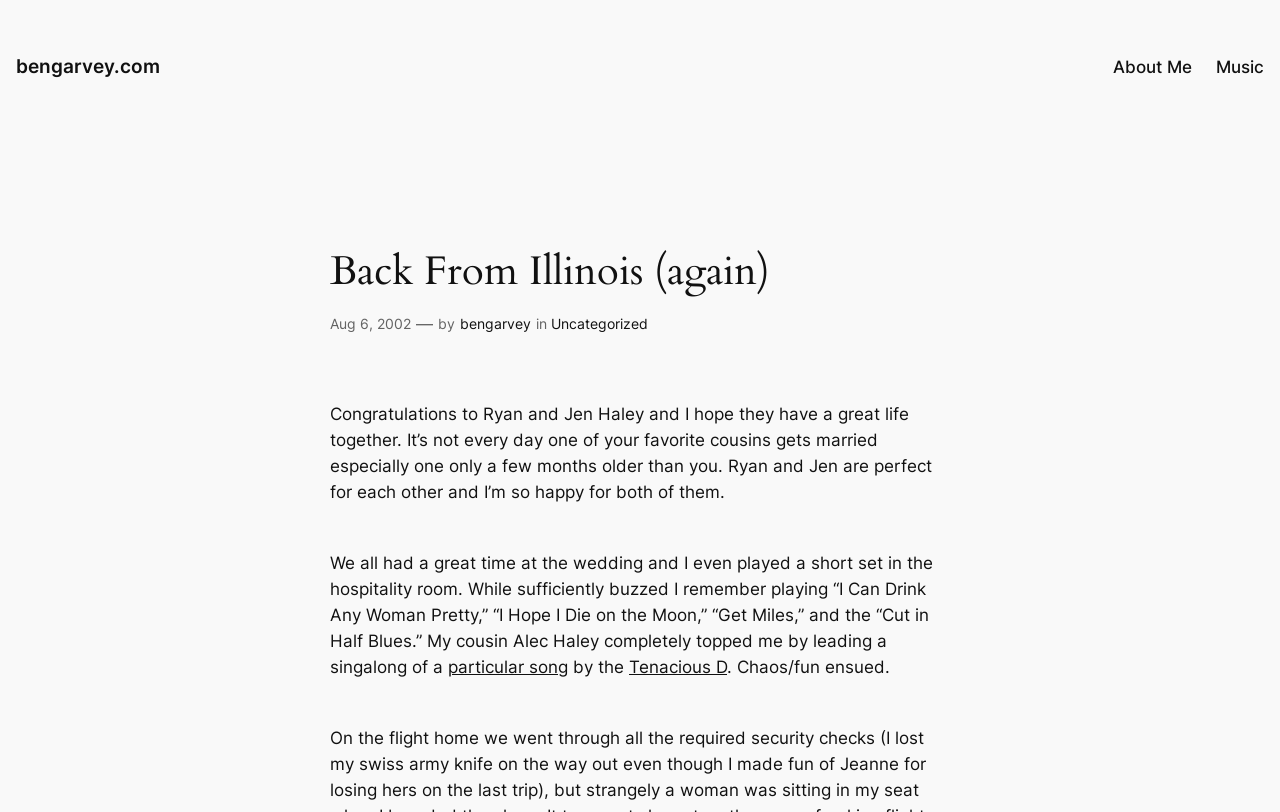What band is mentioned in the article?
Please give a detailed and thorough answer to the question, covering all relevant points.

The band 'Tenacious D' is mentioned in the article as a reference to a particular song, which is linked in the text.